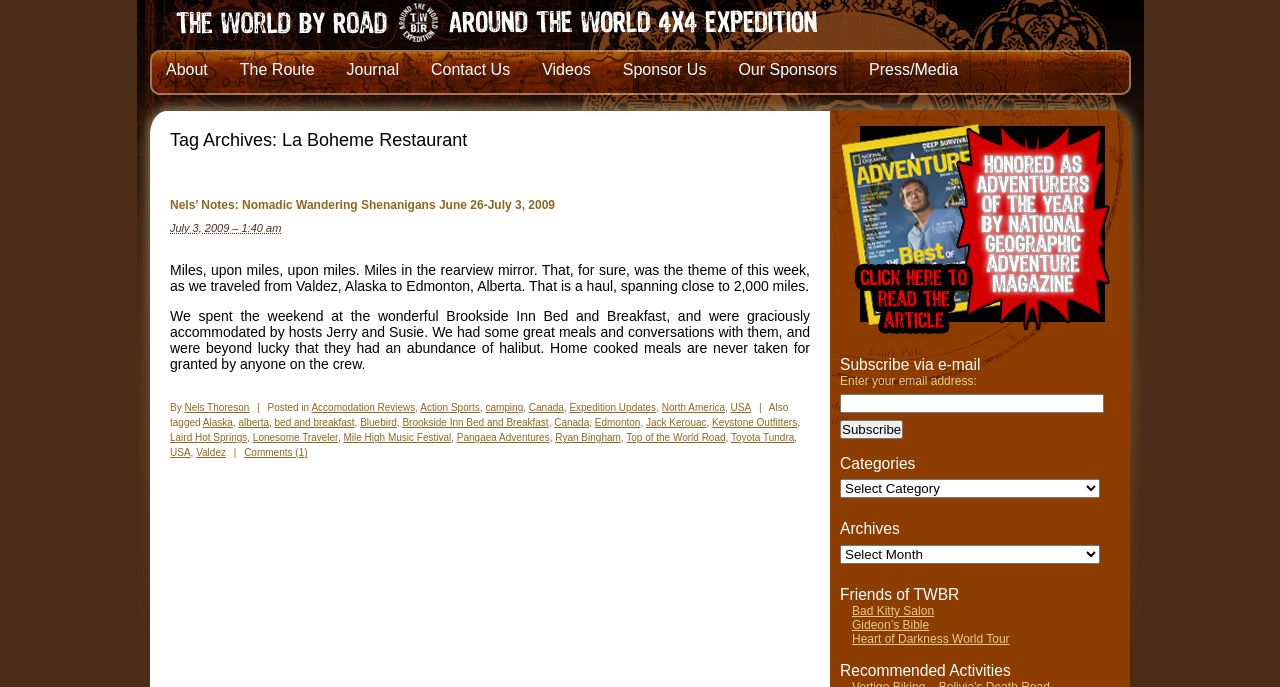Based on the image, please elaborate on the answer to the following question:
What is the theme of this week's journey?

I found the answer by reading the article content, specifically the sentence 'Miles, upon miles, upon miles. Miles in the rearview mirror. That, for sure, was the theme of this week, as we traveled from Valdez, Alaska to Edmonton, Alberta.' which mentions the theme of the journey.